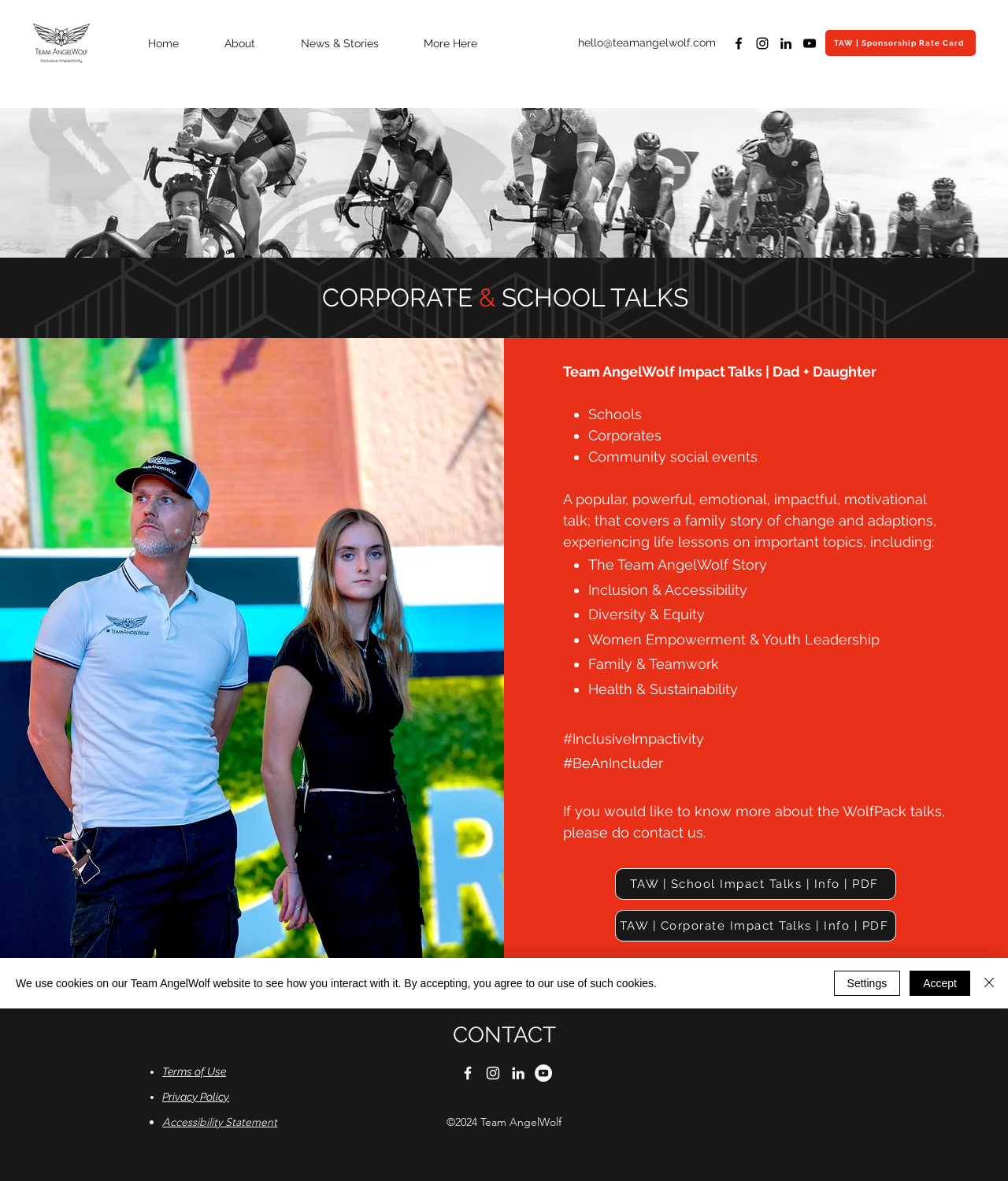Can you specify the bounding box coordinates for the region that should be clicked to fulfill this instruction: "Go to Home page".

[0.124, 0.02, 0.199, 0.053]